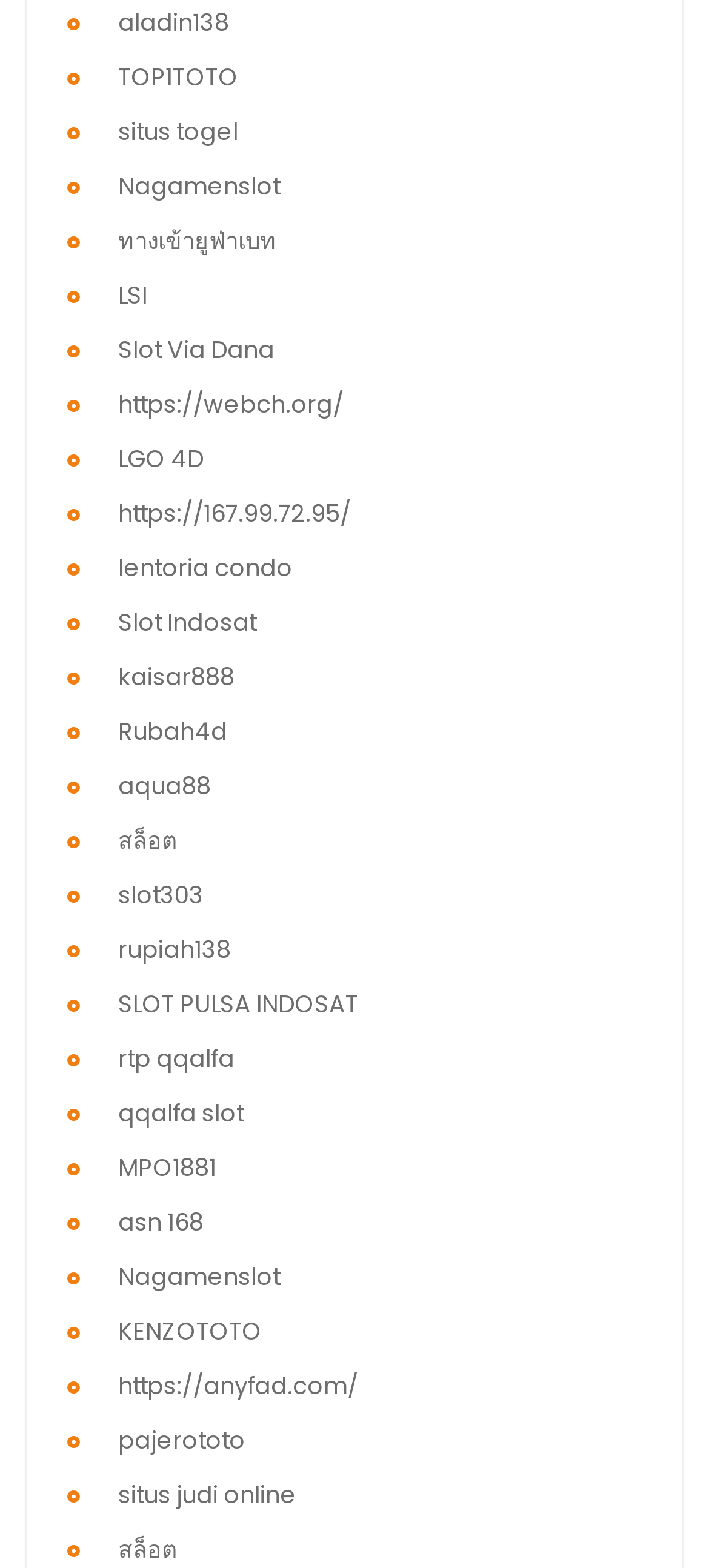Find the bounding box coordinates of the clickable region needed to perform the following instruction: "access Nagamenslot". The coordinates should be provided as four float numbers between 0 and 1, i.e., [left, top, right, bottom].

[0.167, 0.107, 0.395, 0.129]